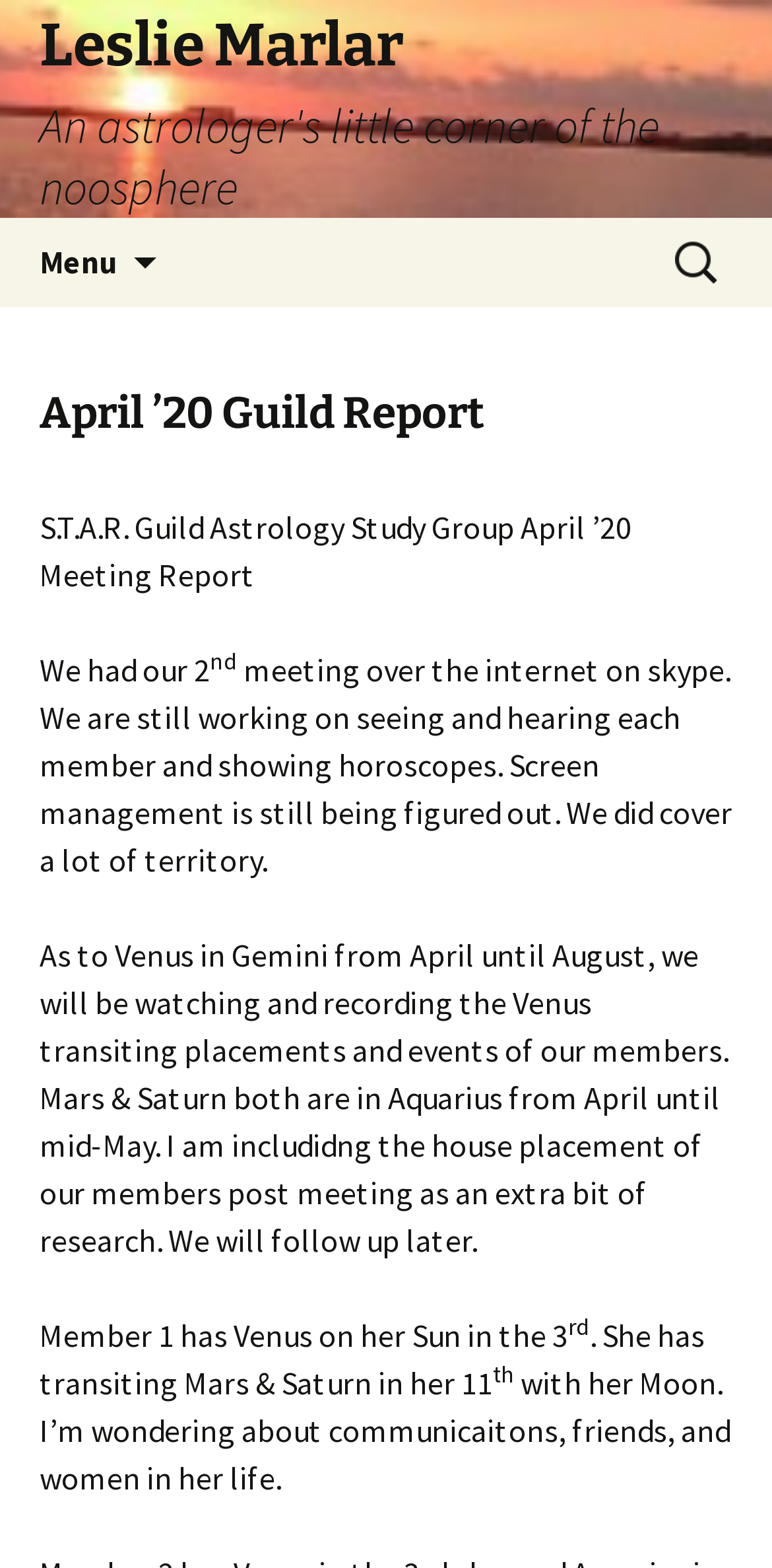With reference to the image, please provide a detailed answer to the following question: What is the topic of the meeting report?

The topic of the meeting report is mentioned in the heading 'April ’20 Guild Report' and further explained in the text 'S.T.A.R. Guild Astrology Study Group April ’20 Meeting Report'.